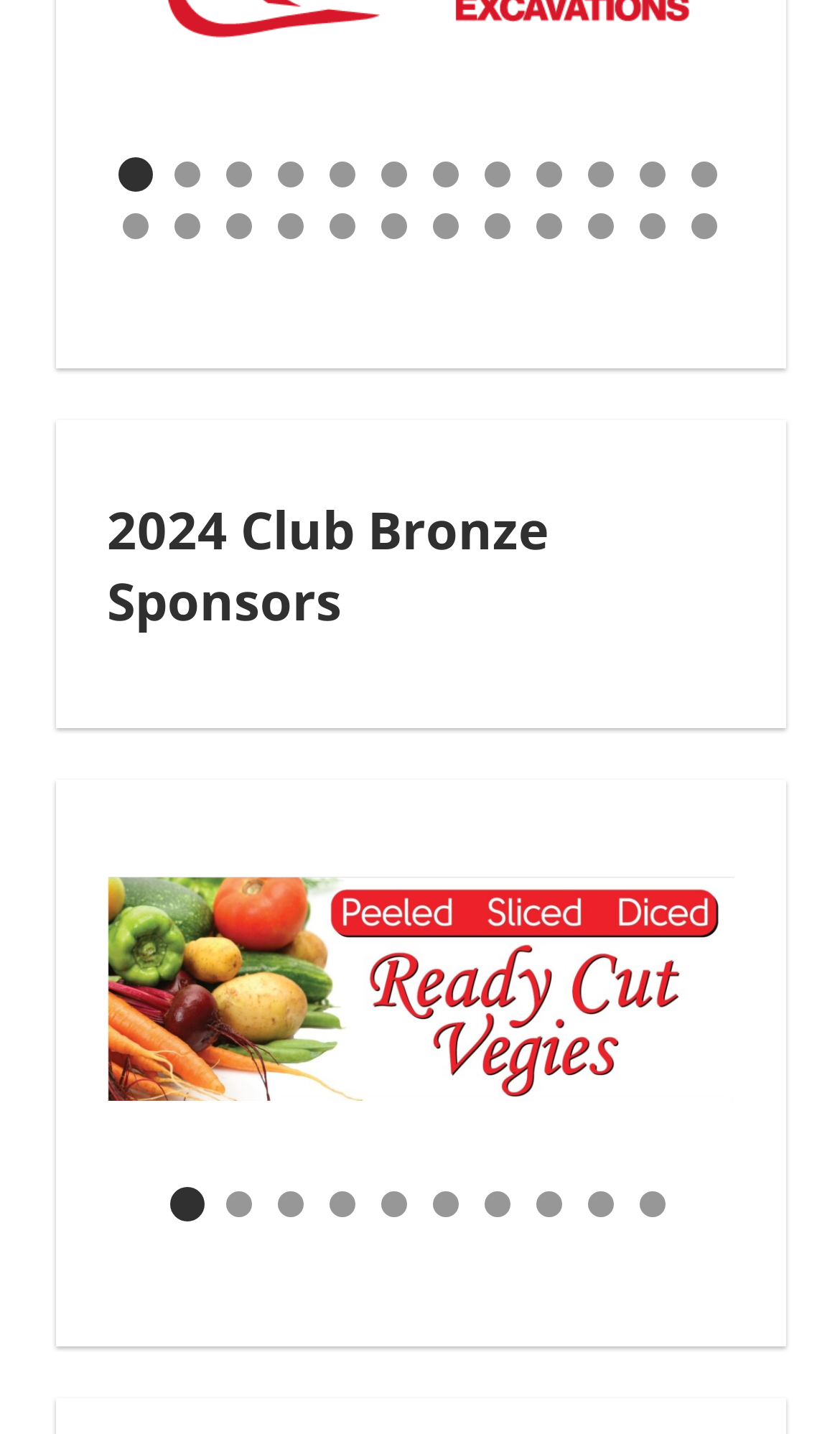Please mark the bounding box coordinates of the area that should be clicked to carry out the instruction: "Go to slide 12".

[0.762, 0.112, 0.792, 0.13]